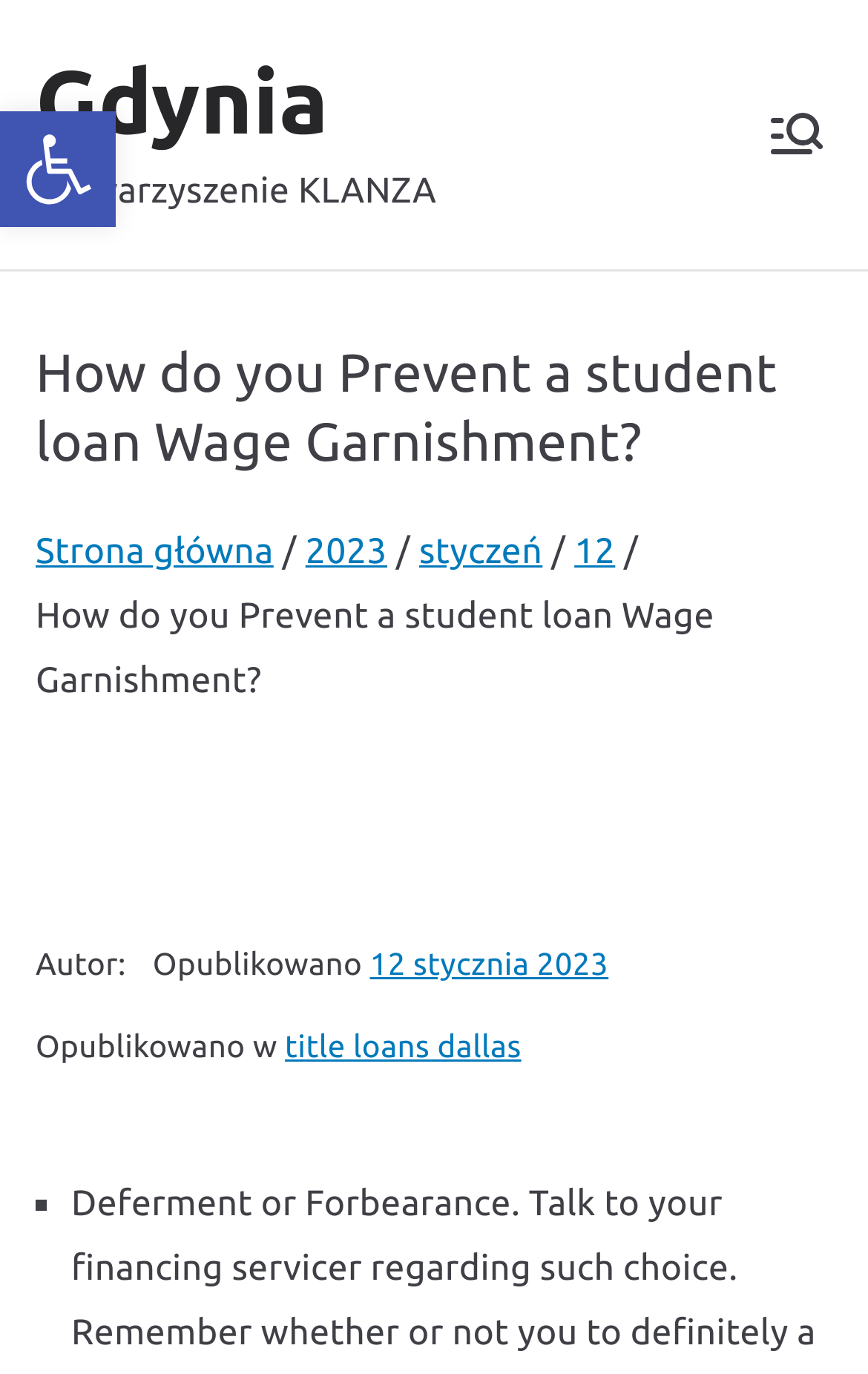Please identify the bounding box coordinates of the element I should click to complete this instruction: 'View related post'. The coordinates should be given as four float numbers between 0 and 1, like this: [left, top, right, bottom].

None